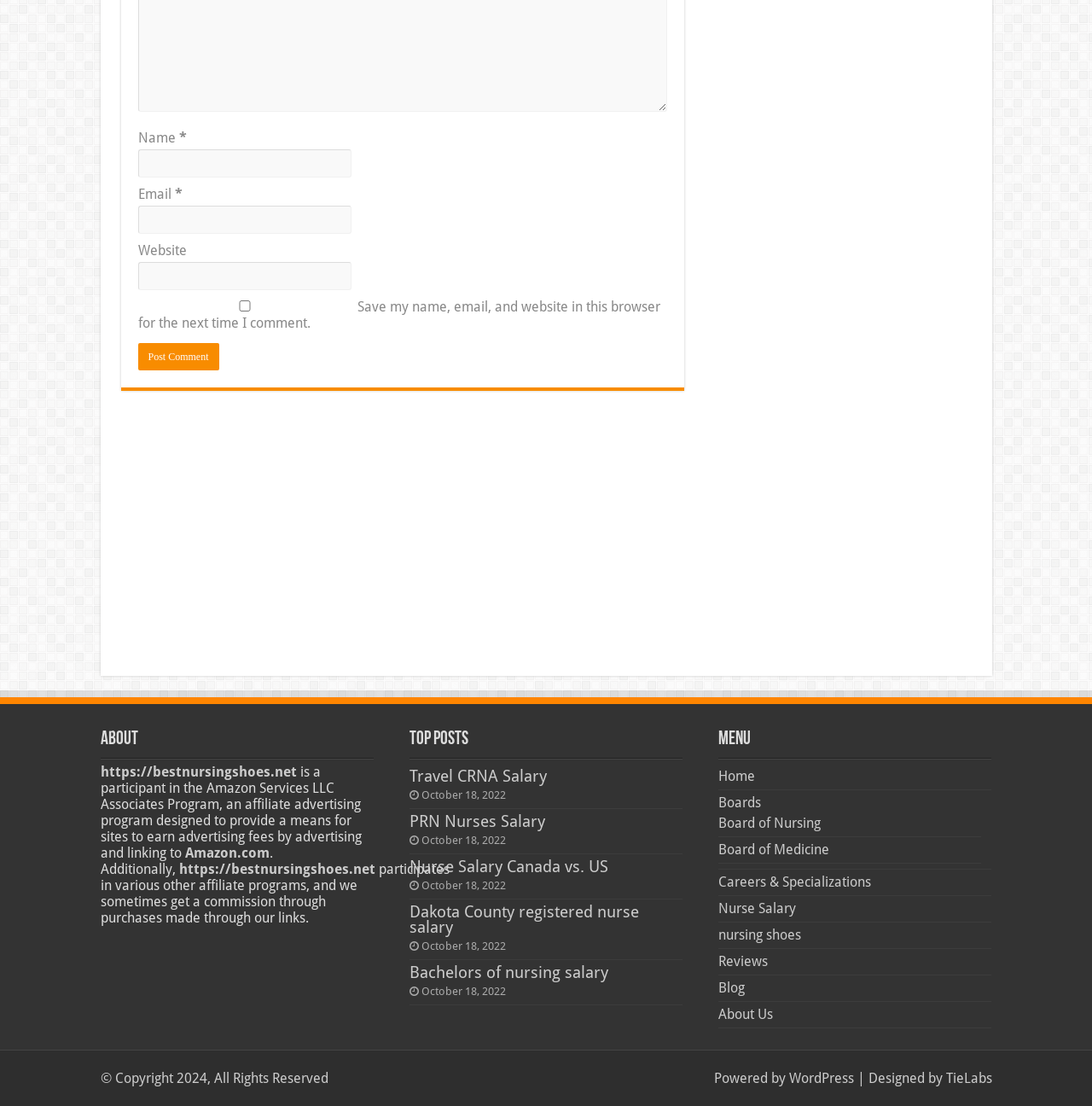Please identify the bounding box coordinates of the element on the webpage that should be clicked to follow this instruction: "Click the 'Post Comment' button". The bounding box coordinates should be given as four float numbers between 0 and 1, formatted as [left, top, right, bottom].

[0.126, 0.31, 0.2, 0.335]